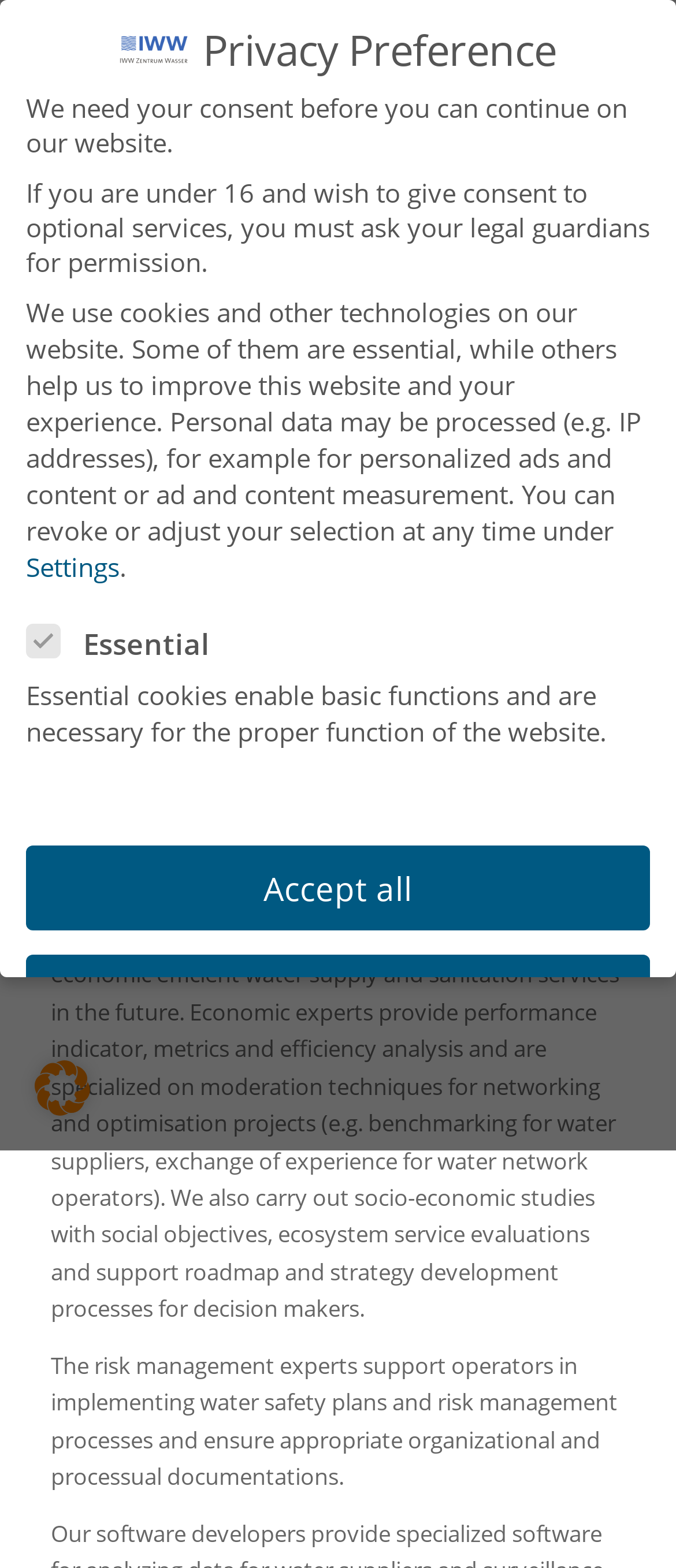What is the language of the webpage?
Please use the image to deliver a detailed and complete answer.

The language of the webpage is English, as indicated by the 'English' link at the top of the webpage, which suggests that the webpage can be switched to English language.